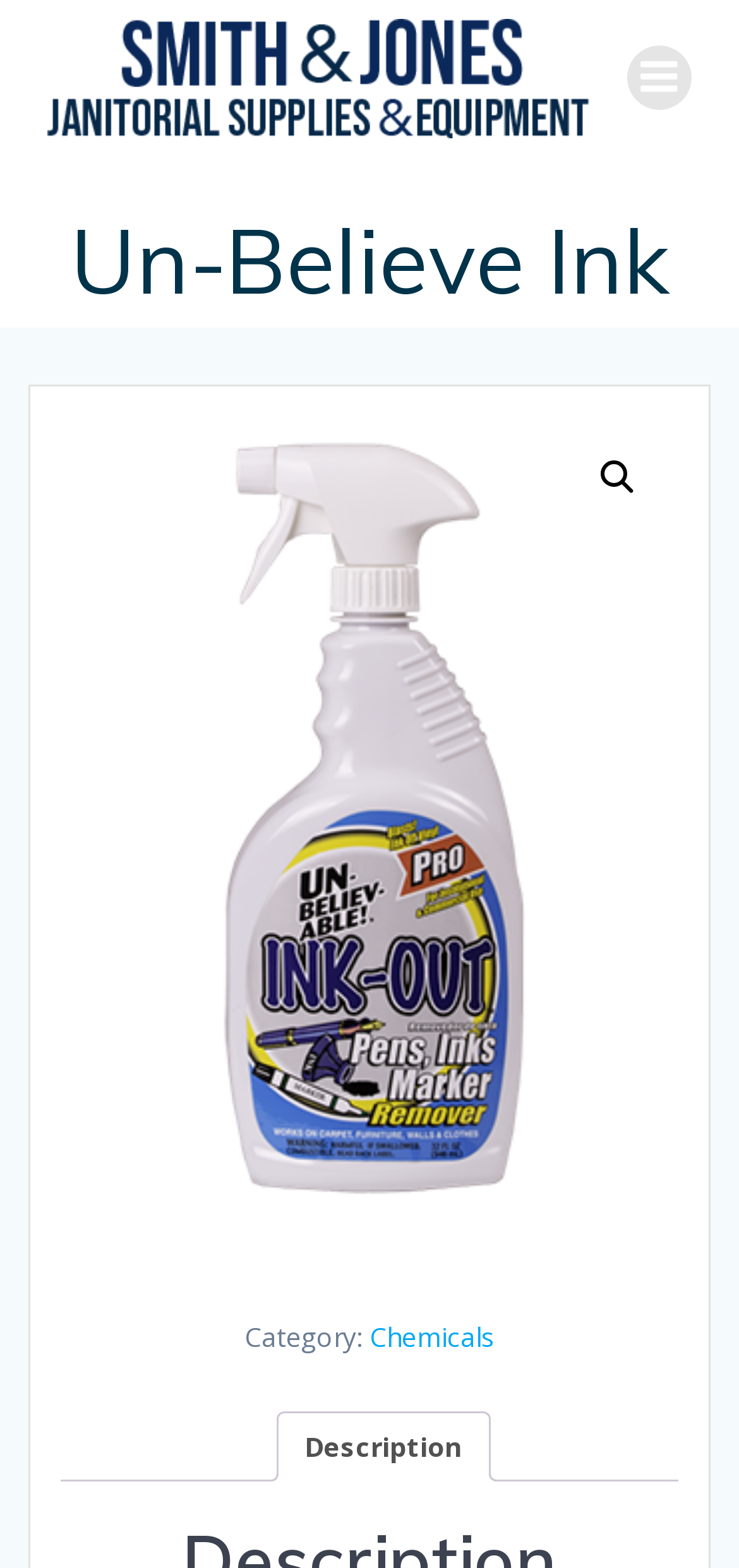Summarize the webpage comprehensively, mentioning all visible components.

The webpage is titled "Un-Believe Ink – Smith & Jones" and appears to be a product or service page. At the top-left corner, there is a link to "janitorial supplies columbia sc" accompanied by an image. To the right of this link, there is another link labeled "Menu" with a small icon.

The main heading "Un-Believe Ink" is prominently displayed across the top of the page, spanning almost the entire width. Below this heading, there is a search icon (🔍) located near the top-right corner.

The main content area of the page features a large image that takes up most of the page's height. This image is likely a product or service showcase.

On the left side of the page, there is a section with a label "Category:" followed by a link to "Chemicals". Below this section, there is a horizontal tab list with a single visible tab labeled "Description". This tab is not currently selected.

Overall, the page appears to be a product or service page with a focus on showcasing a specific item, along with some navigation and filtering options.